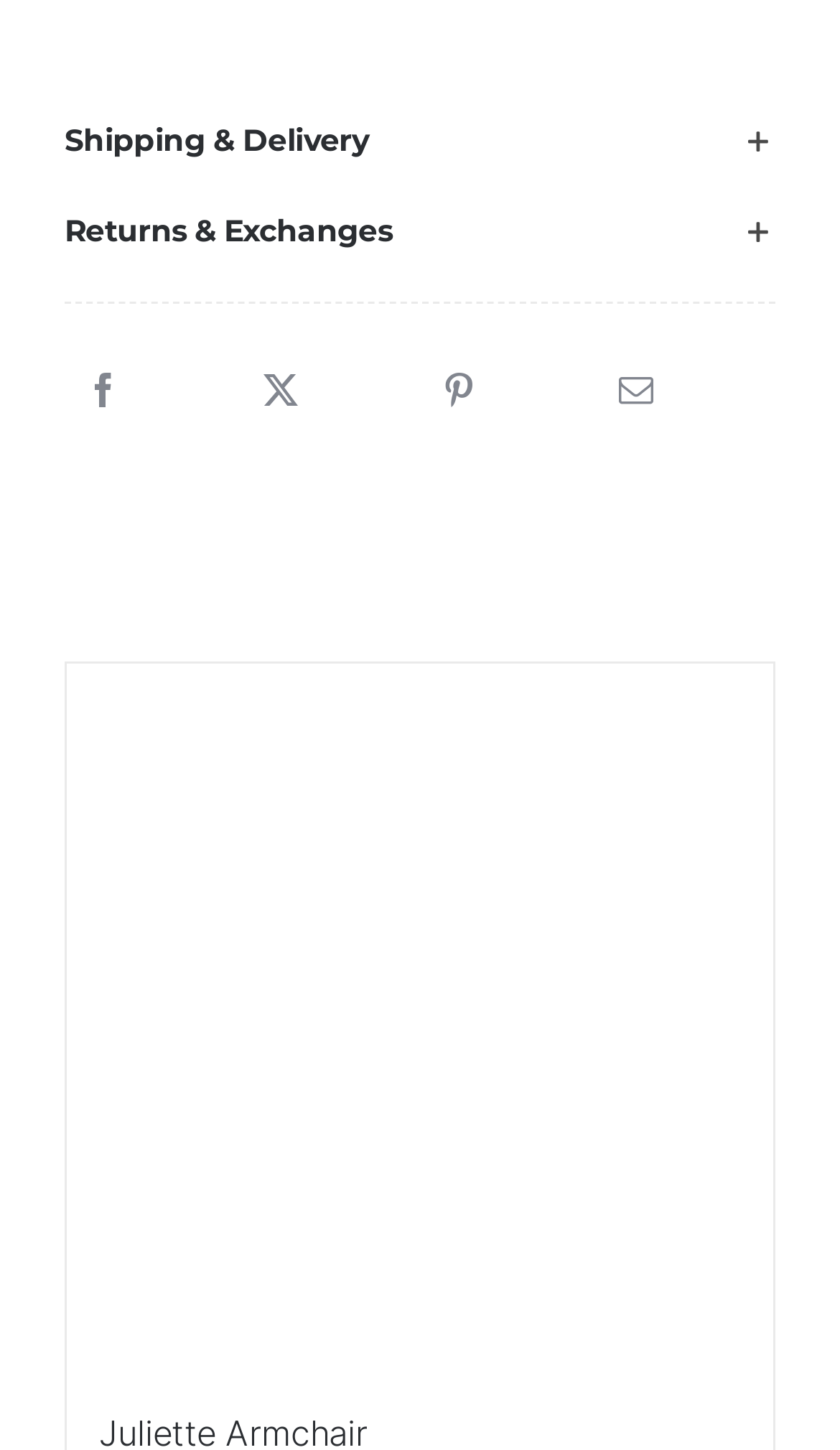Find the bounding box coordinates of the area to click in order to follow the instruction: "Expand Shipping & Delivery".

[0.077, 0.065, 0.923, 0.127]